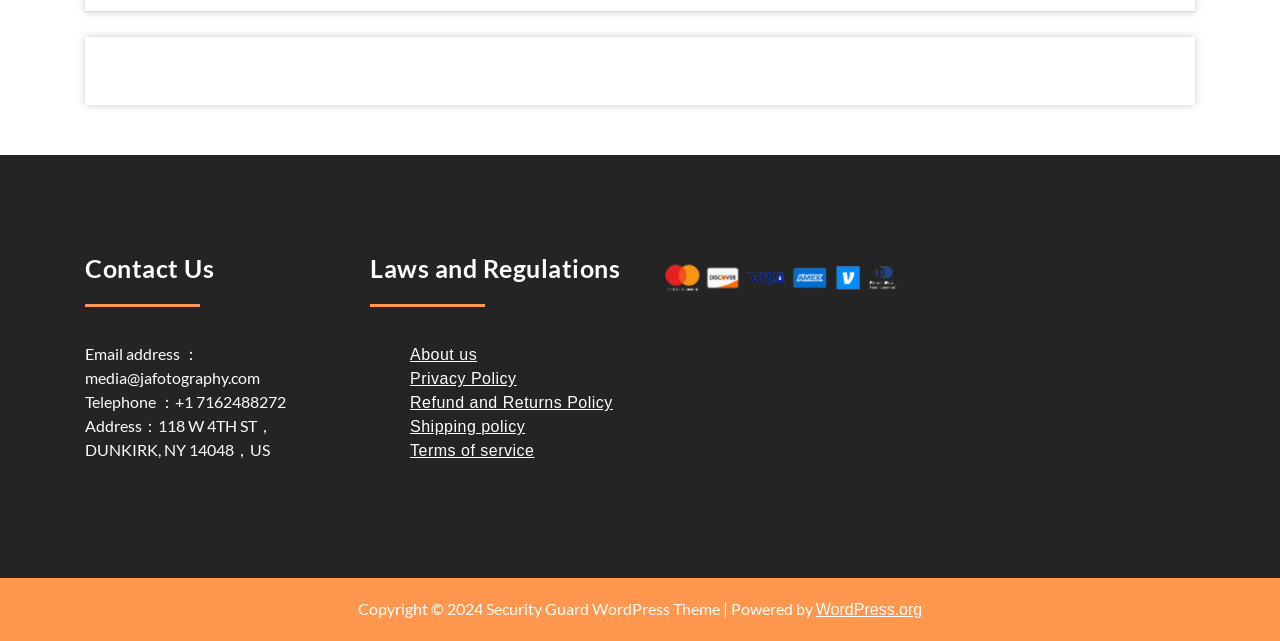How many links are there under Laws and Regulations?
Utilize the information in the image to give a detailed answer to the question.

I looked at the section titled 'Laws and Regulations' and counted the number of links underneath it. There are 5 links: 'About us', 'Privacy Policy', 'Refund and Returns Policy', 'Shipping policy', and 'Terms of service'.